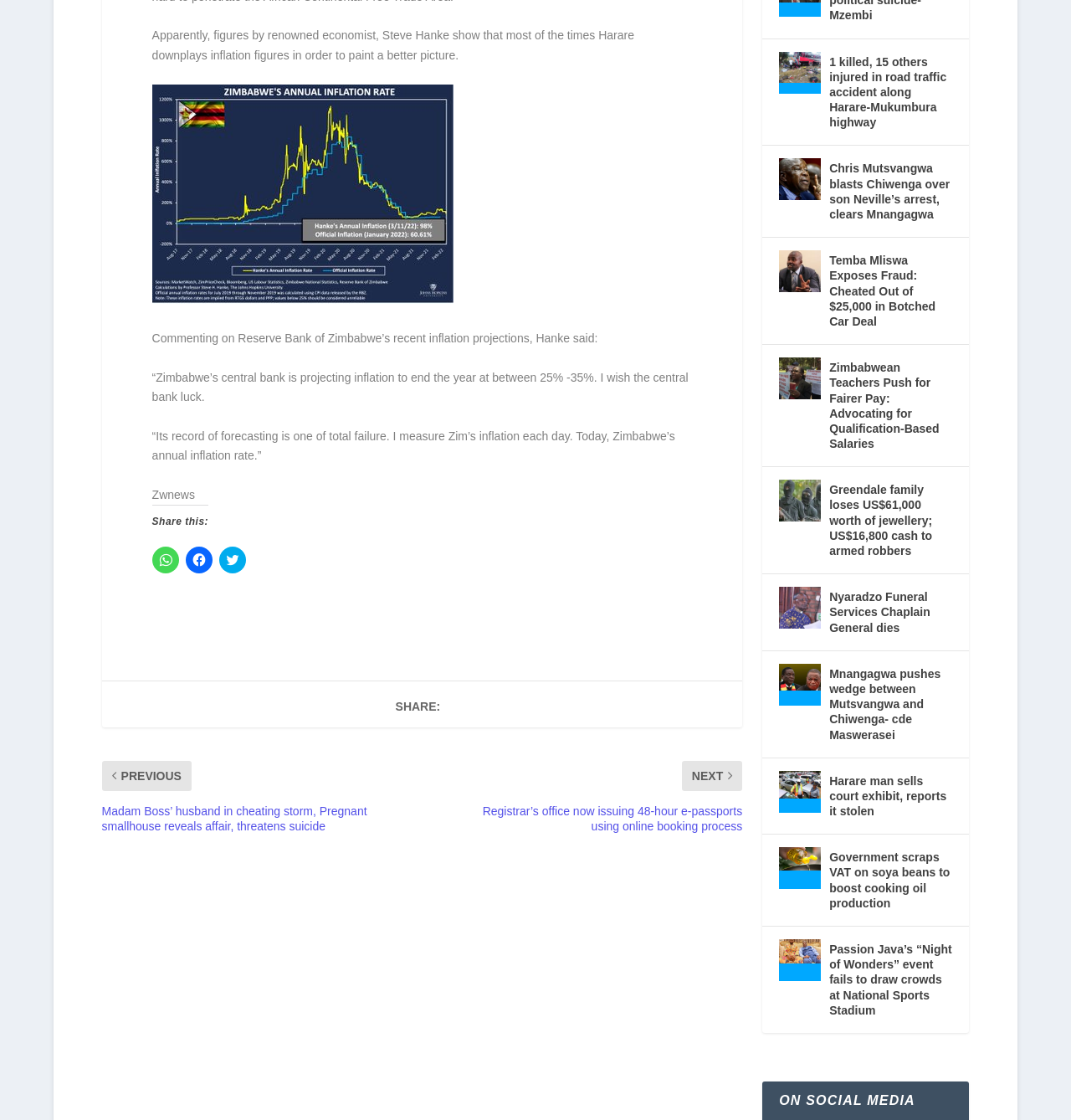Please identify the bounding box coordinates of the clickable element to fulfill the following instruction: "Click to share on WhatsApp". The coordinates should be four float numbers between 0 and 1, i.e., [left, top, right, bottom].

[0.142, 0.488, 0.167, 0.512]